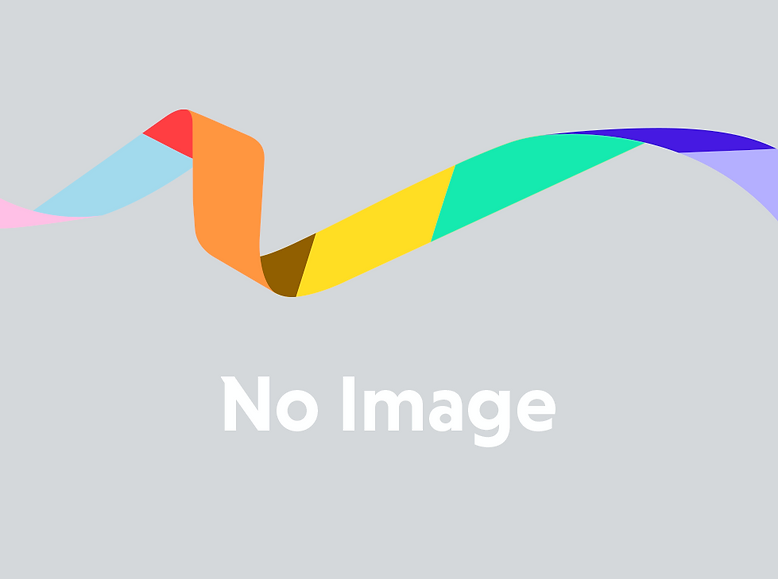What colors are featured in the ribbon-like design?
Using the image as a reference, answer the question in detail.

The vibrant ribbon features a variety of hues, including pink, orange, yellow, green, blue, and purple, which weave together in an artistic manner, creating a visually appealing design.